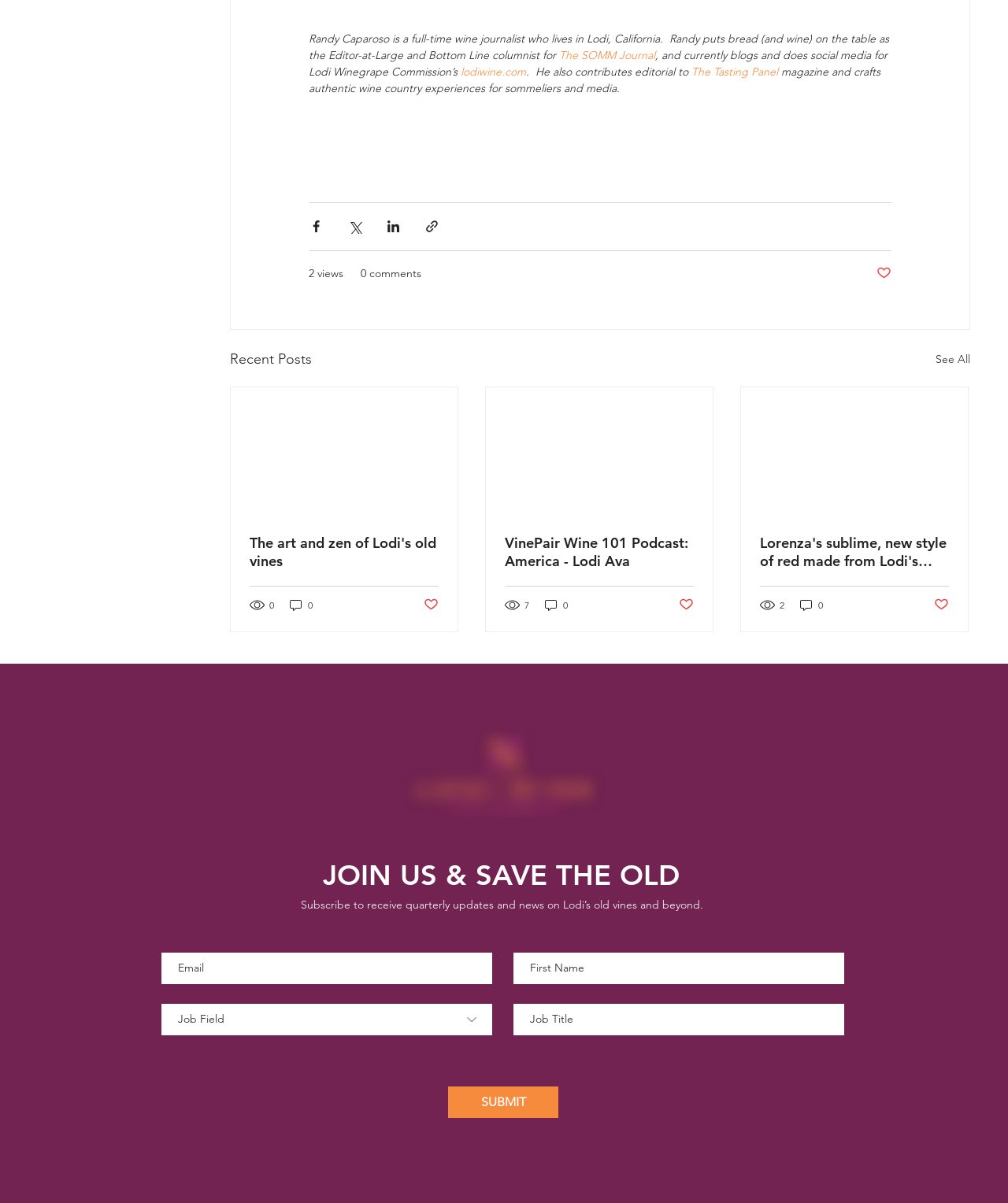What is the topic of the article with the title 'The art and zen of Lodi's old vines'?
Based on the content of the image, thoroughly explain and answer the question.

The article with the title 'The art and zen of Lodi's old vines' is likely about Lodi's old vines, as the title suggests. This article is part of the 'Recent Posts' section, which implies that it is a recent article on the website.